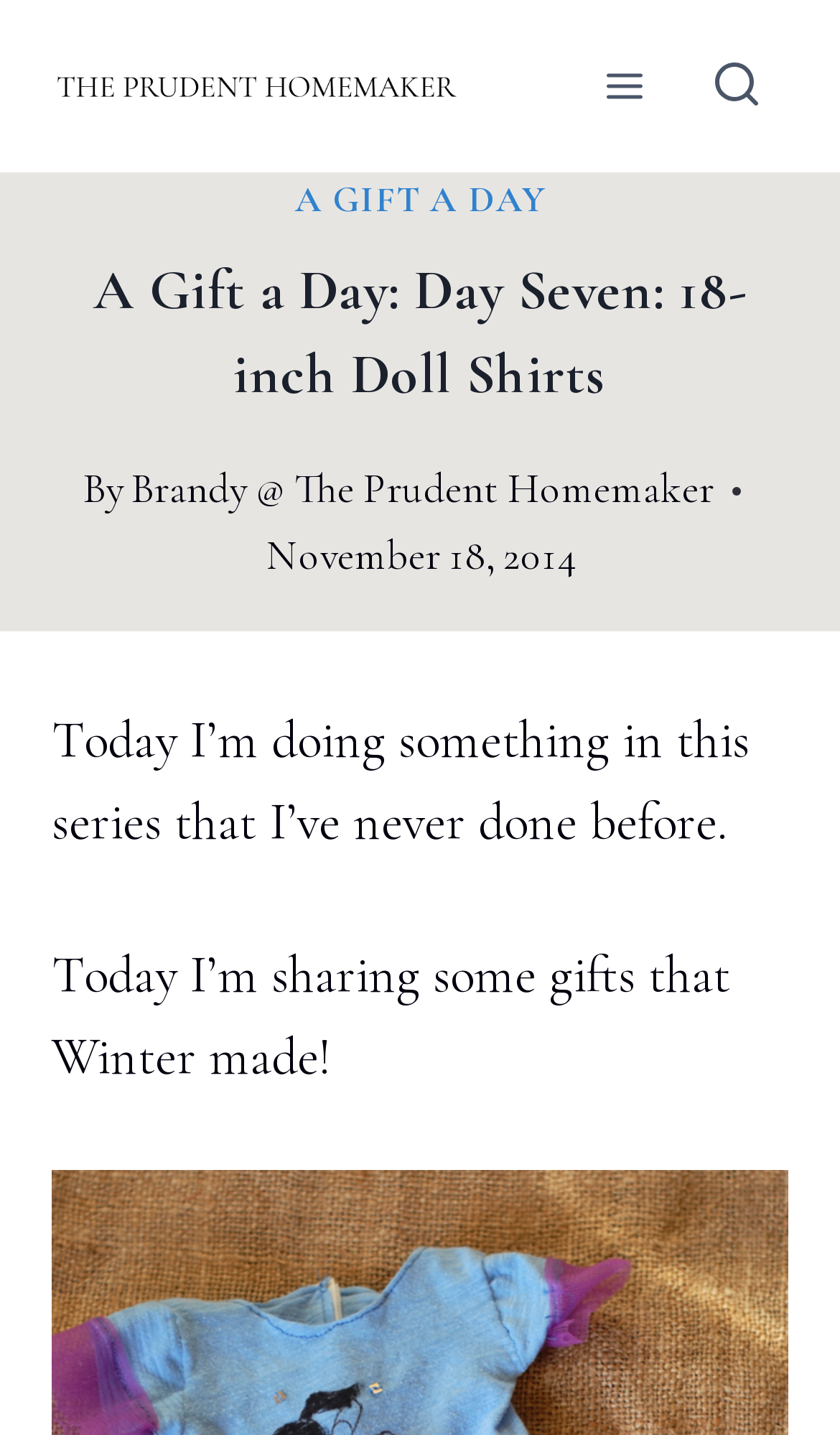Provide a comprehensive caption for the webpage.

The webpage is about a blog post titled "A Gift a Day: Day Seven: 18-inch Doll Shirts" on THE PRUDENT HOMEMAKER website. At the top left, there is a link and an image with the website's name, "THE PRUDENT HOMEMAKER". To the right of this, there are two buttons, "Open menu" and "View Search Form". 

Below the website's name, there is a link "A GIFT A DAY" and a heading that displays the title of the blog post. The author's name, "Brandy @ The Prudent Homemaker", is mentioned below the title, along with the date "November 18, 2014". 

The main content of the blog post starts below the author's information, where the writer shares their experience of doing something new in the series, specifically sharing gifts made by Winter. 

At the bottom right of the page, there is a "Scroll to top" button.